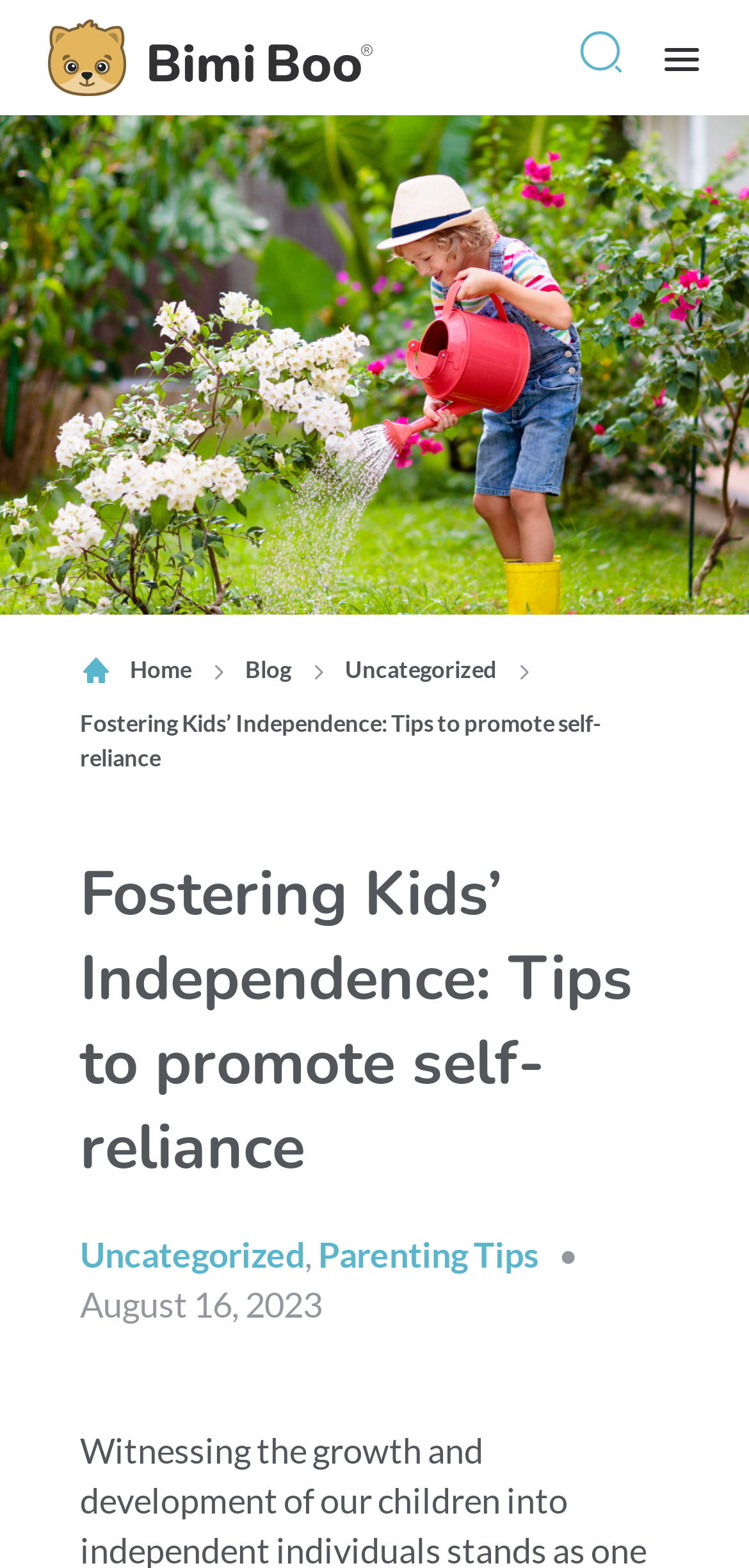Please find the bounding box coordinates of the section that needs to be clicked to achieve this instruction: "Search something".

[0.772, 0.018, 0.833, 0.047]